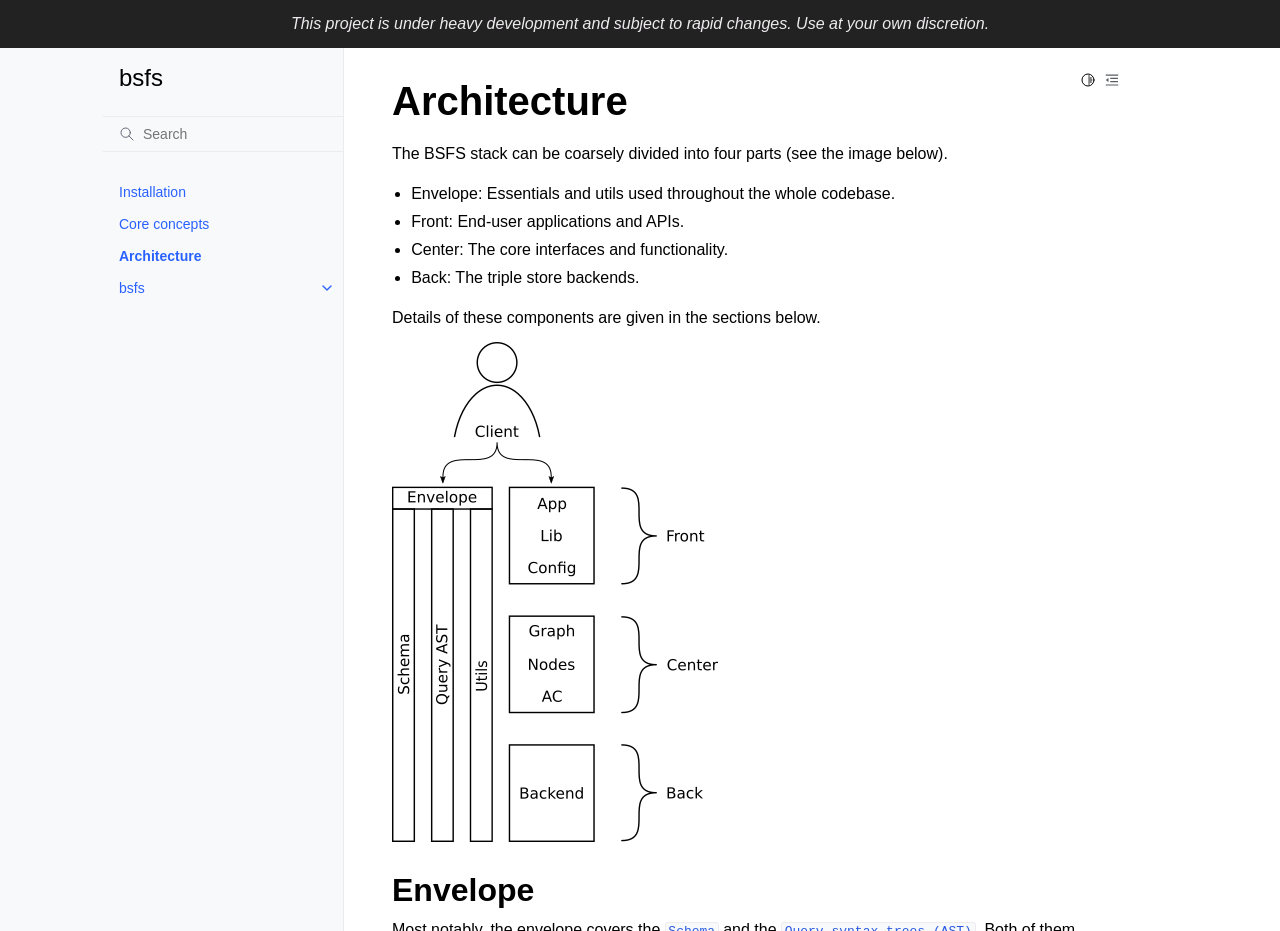Provide a one-word or brief phrase answer to the question:
What is the function of the 'Toggle Light / Dark / Auto color theme' button?

Toggle color theme